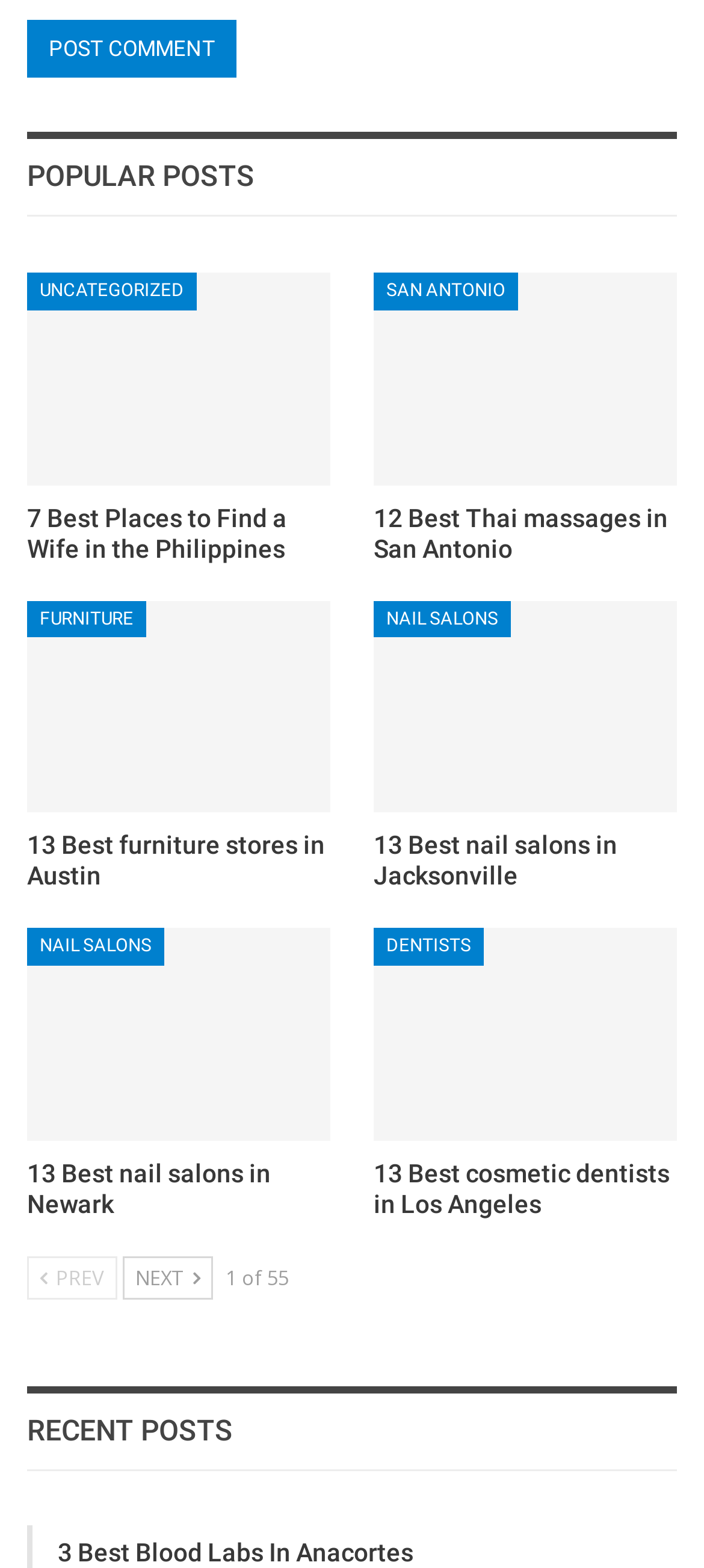Find the coordinates for the bounding box of the element with this description: "Nail salons".

[0.531, 0.383, 0.726, 0.407]